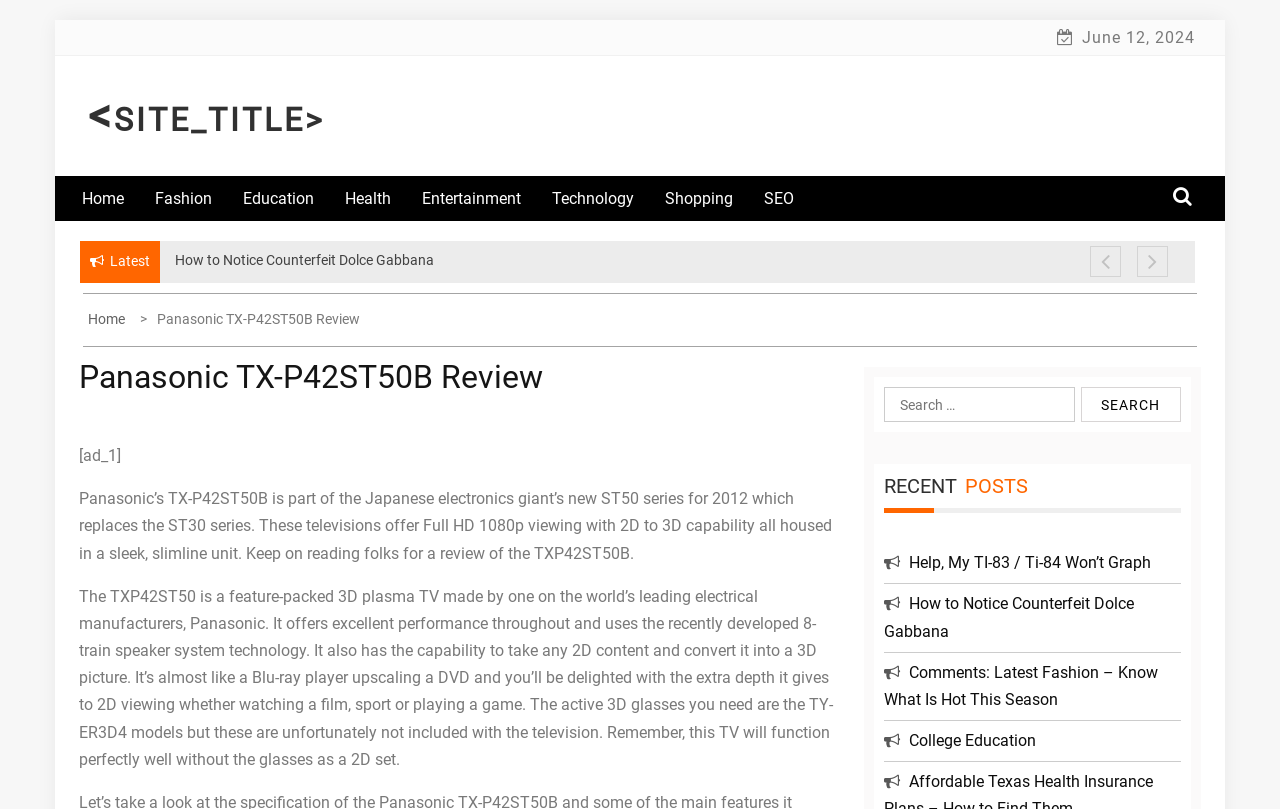Find the bounding box coordinates of the element's region that should be clicked in order to follow the given instruction: "Click on the 'Home' link in the secondary menu". The coordinates should consist of four float numbers between 0 and 1, i.e., [left, top, right, bottom].

[0.064, 0.217, 0.118, 0.273]